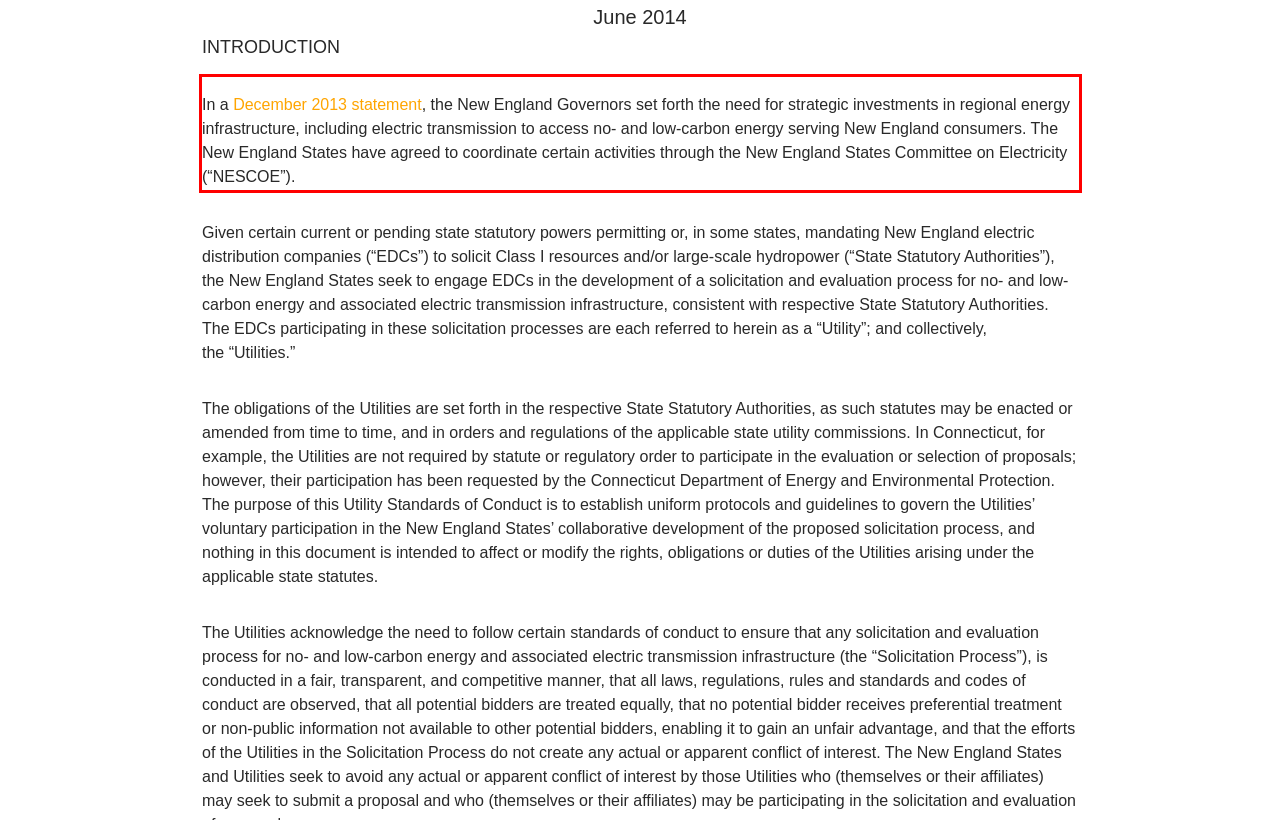You are given a webpage screenshot with a red bounding box around a UI element. Extract and generate the text inside this red bounding box.

In a December 2013 statement, the New England Governors set forth the need for strategic investments in regional energy infrastructure, including electric transmission to access no- and low-carbon energy serving New England consumers. The New England States have agreed to coordinate certain activities through the New England States Committee on Electricity (“NESCOE”).